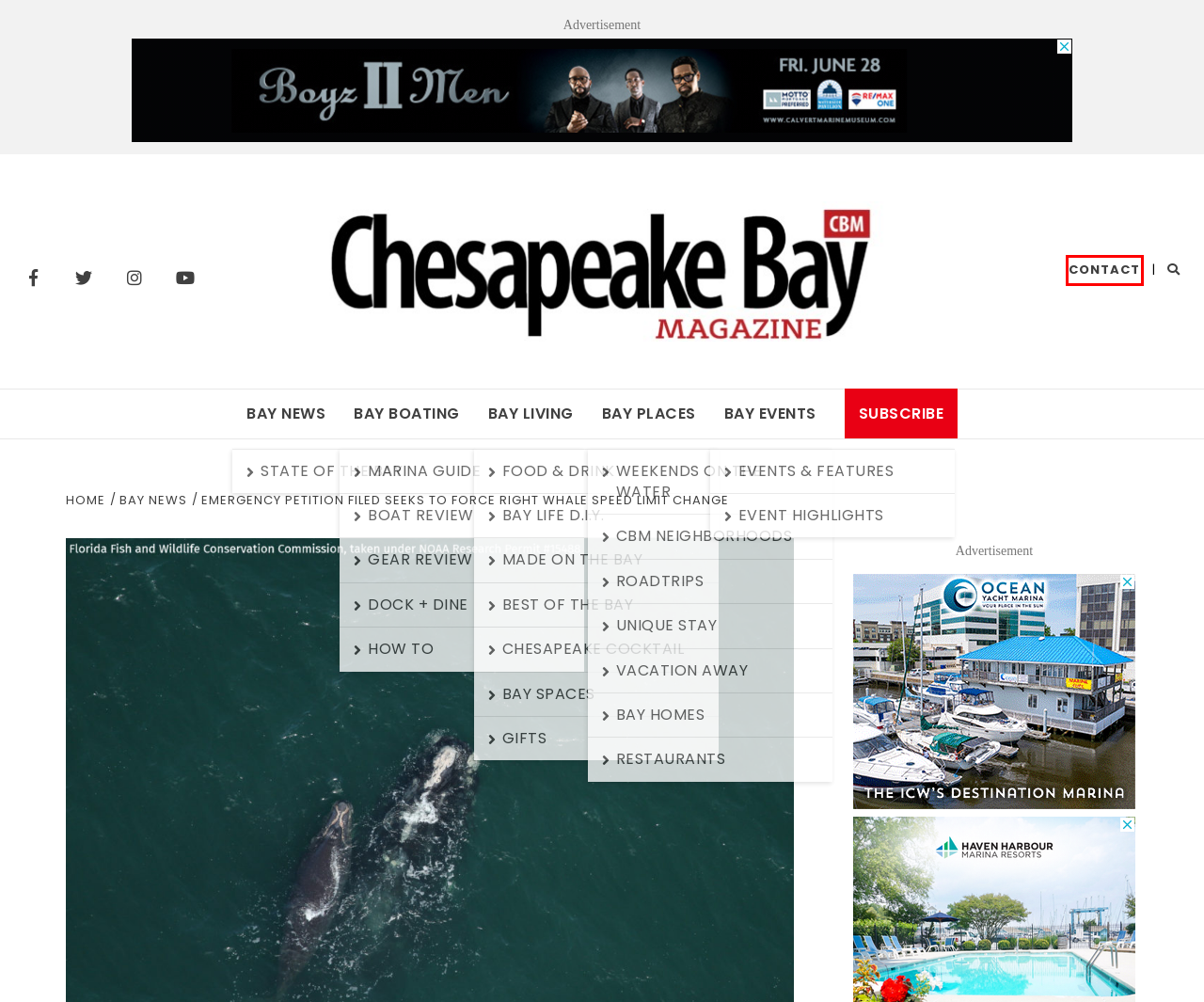Review the screenshot of a webpage that includes a red bounding box. Choose the most suitable webpage description that matches the new webpage after clicking the element within the red bounding box. Here are the candidates:
A. Bay Boating Archives | Chesapeake Bay Magazine
B. AddToAny - Share
C. Chesapeake Bay Magazine | The Best of the Bay
D. Subscribe to Chesapeake Bay Magazine | Chesapeake Bay Magazine
E. Bay News | Chesapeake Bay Magazine
F. Bay Places Archives | Chesapeake Bay Magazine
G. Chesapeake Bay Media | Chesapeake Bay Magazine
H. Bay Living Archives | Chesapeake Bay Magazine

G